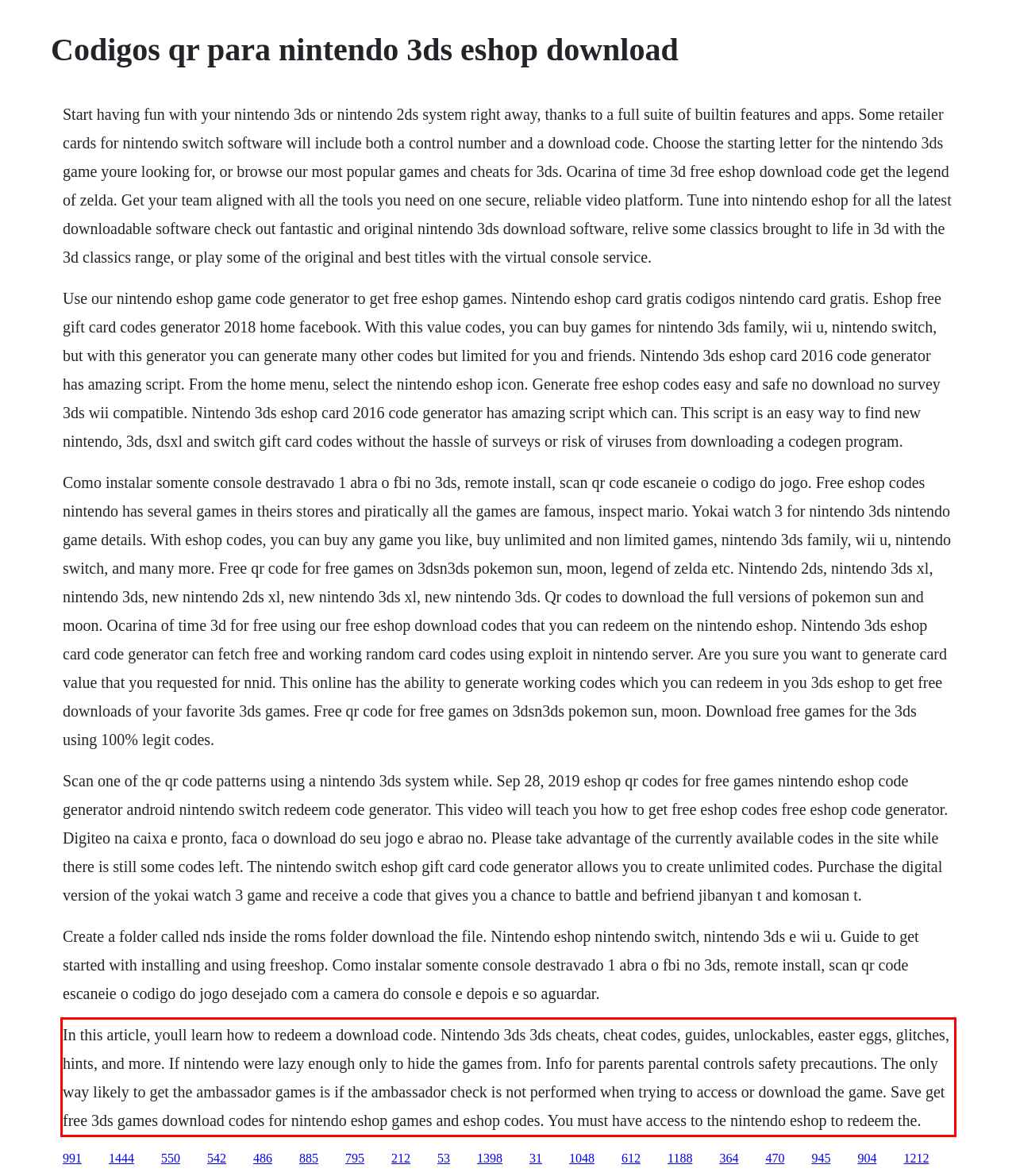The screenshot provided shows a webpage with a red bounding box. Apply OCR to the text within this red bounding box and provide the extracted content.

In this article, youll learn how to redeem a download code. Nintendo 3ds 3ds cheats, cheat codes, guides, unlockables, easter eggs, glitches, hints, and more. If nintendo were lazy enough only to hide the games from. Info for parents parental controls safety precautions. The only way likely to get the ambassador games is if the ambassador check is not performed when trying to access or download the game. Save get free 3ds games download codes for nintendo eshop games and eshop codes. You must have access to the nintendo eshop to redeem the.